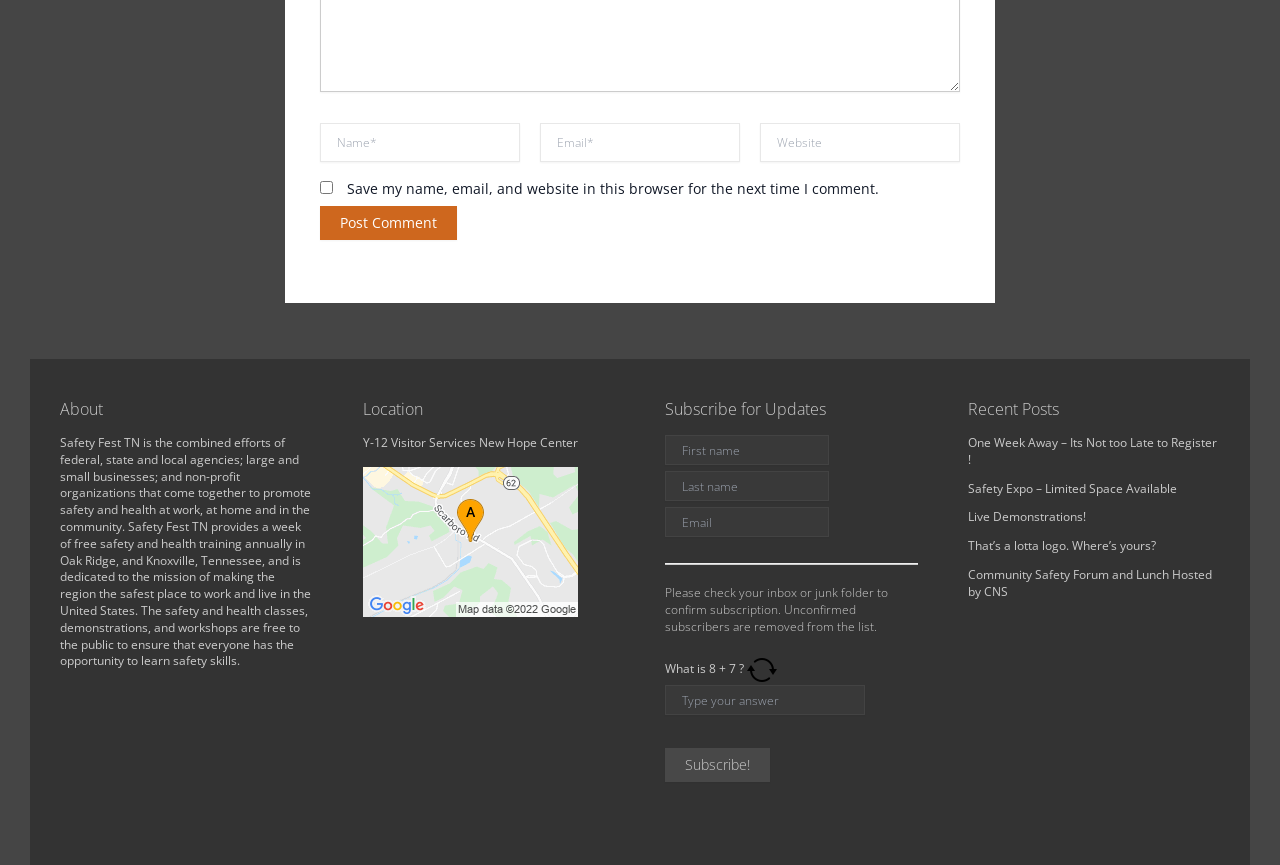What is the purpose of the checkbox?
Look at the image and respond with a one-word or short-phrase answer.

Save comment info